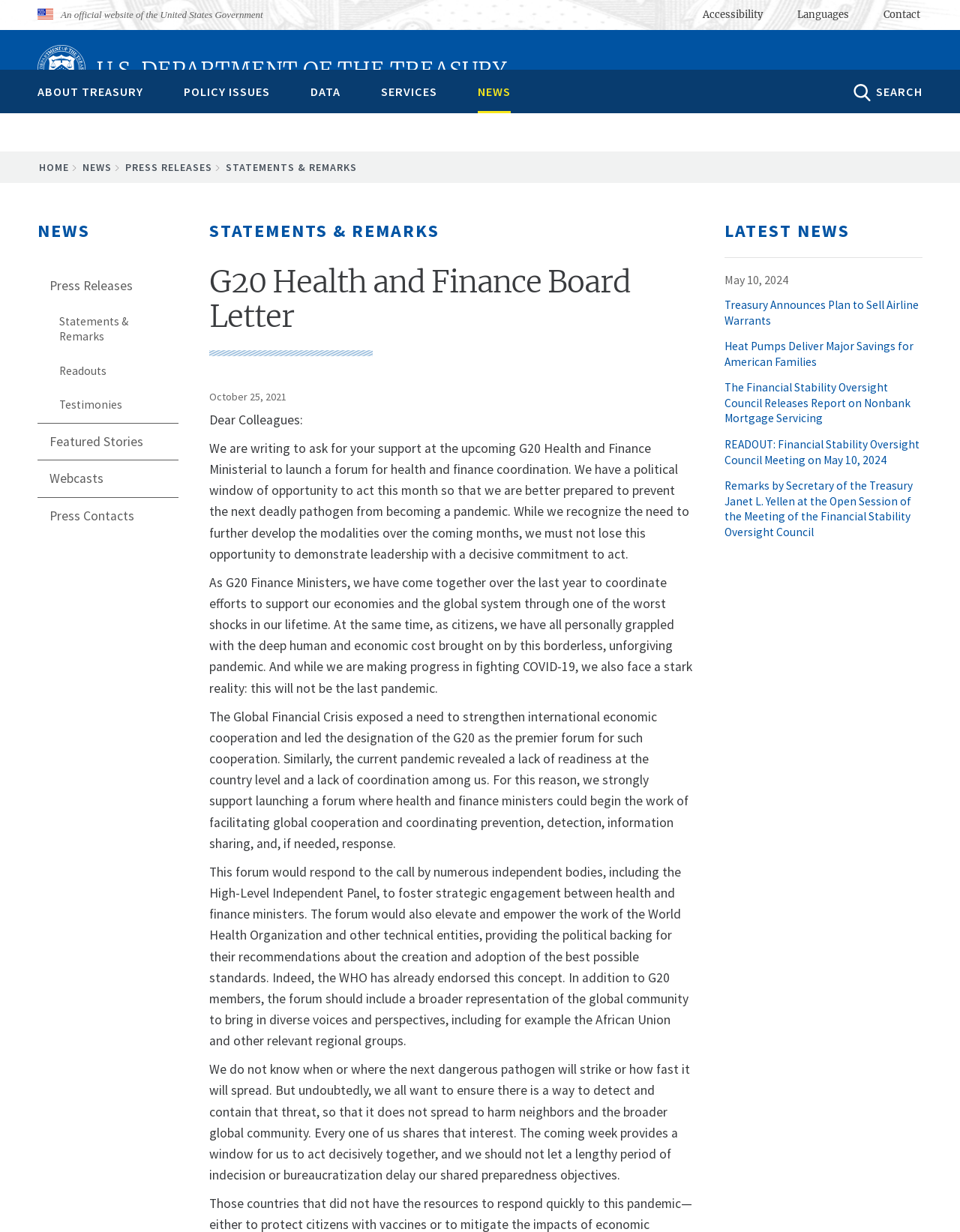Please locate the clickable area by providing the bounding box coordinates to follow this instruction: "Click the 'Skip Navigation' link".

[0.602, 0.0, 0.712, 0.024]